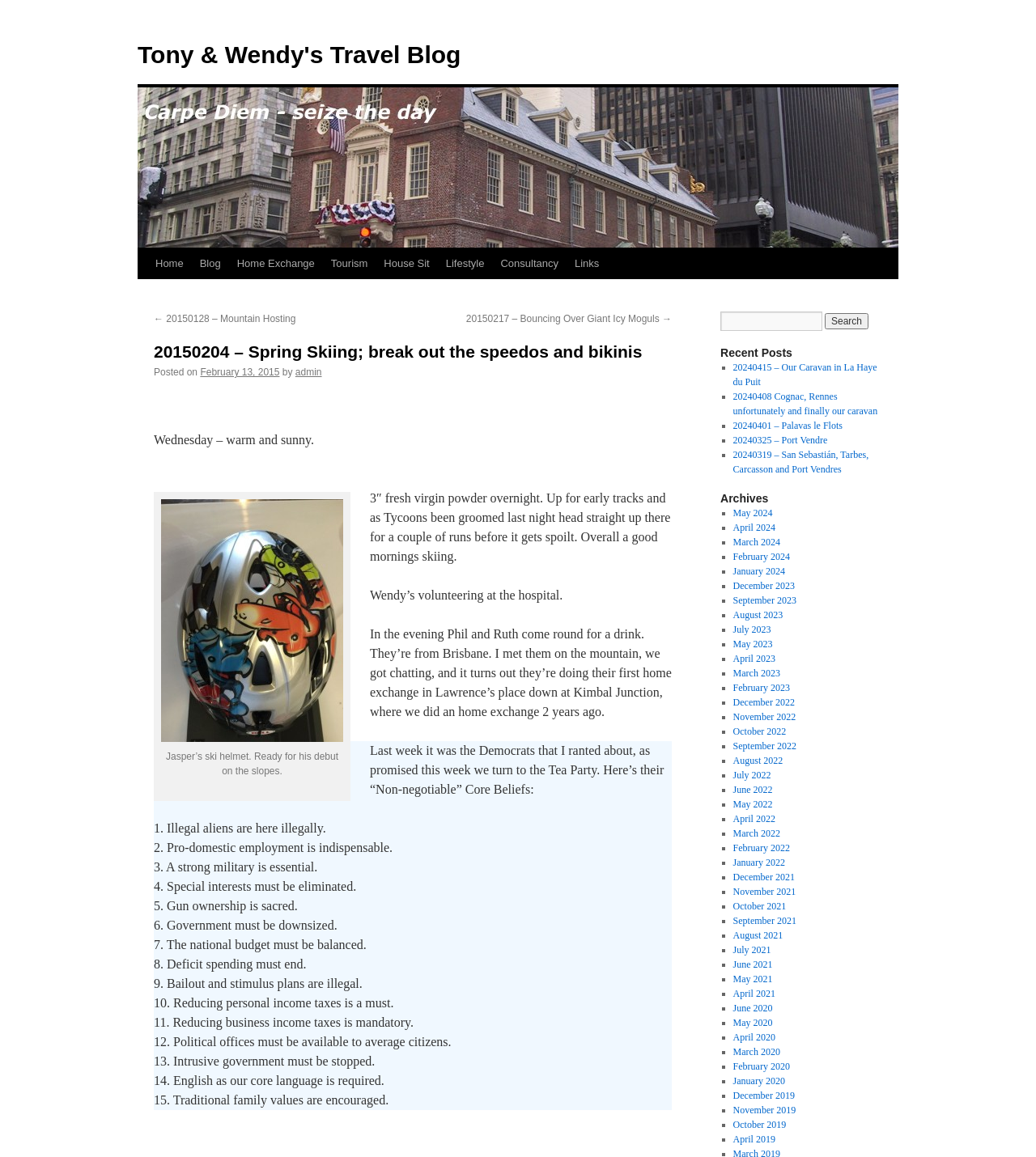Can you identify the bounding box coordinates of the clickable region needed to carry out this instruction: 'Click on the 'Home' link'? The coordinates should be four float numbers within the range of 0 to 1, stated as [left, top, right, bottom].

[0.142, 0.215, 0.185, 0.241]